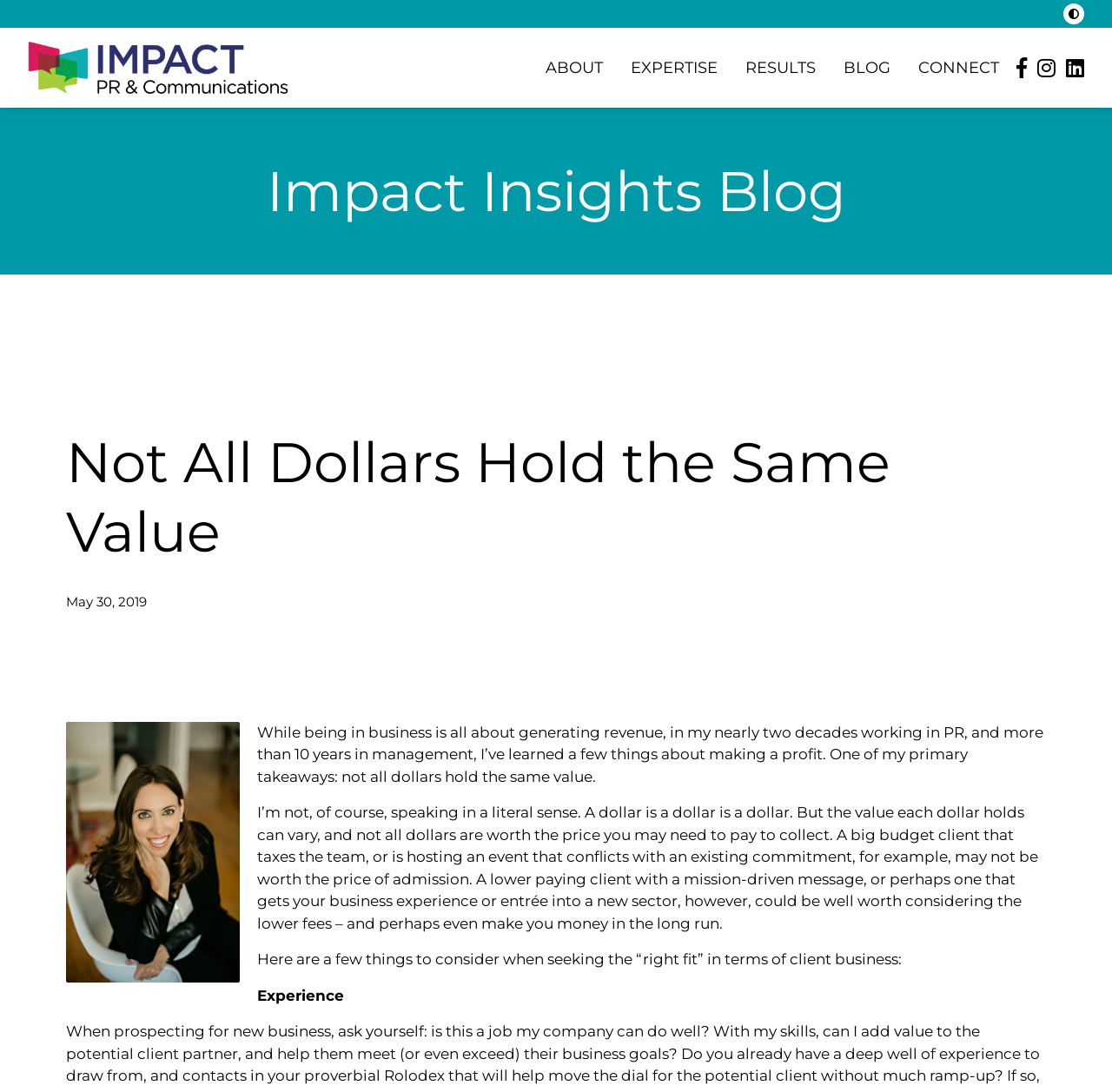What is the main title displayed on this webpage?

Not All Dollars Hold the Same Value